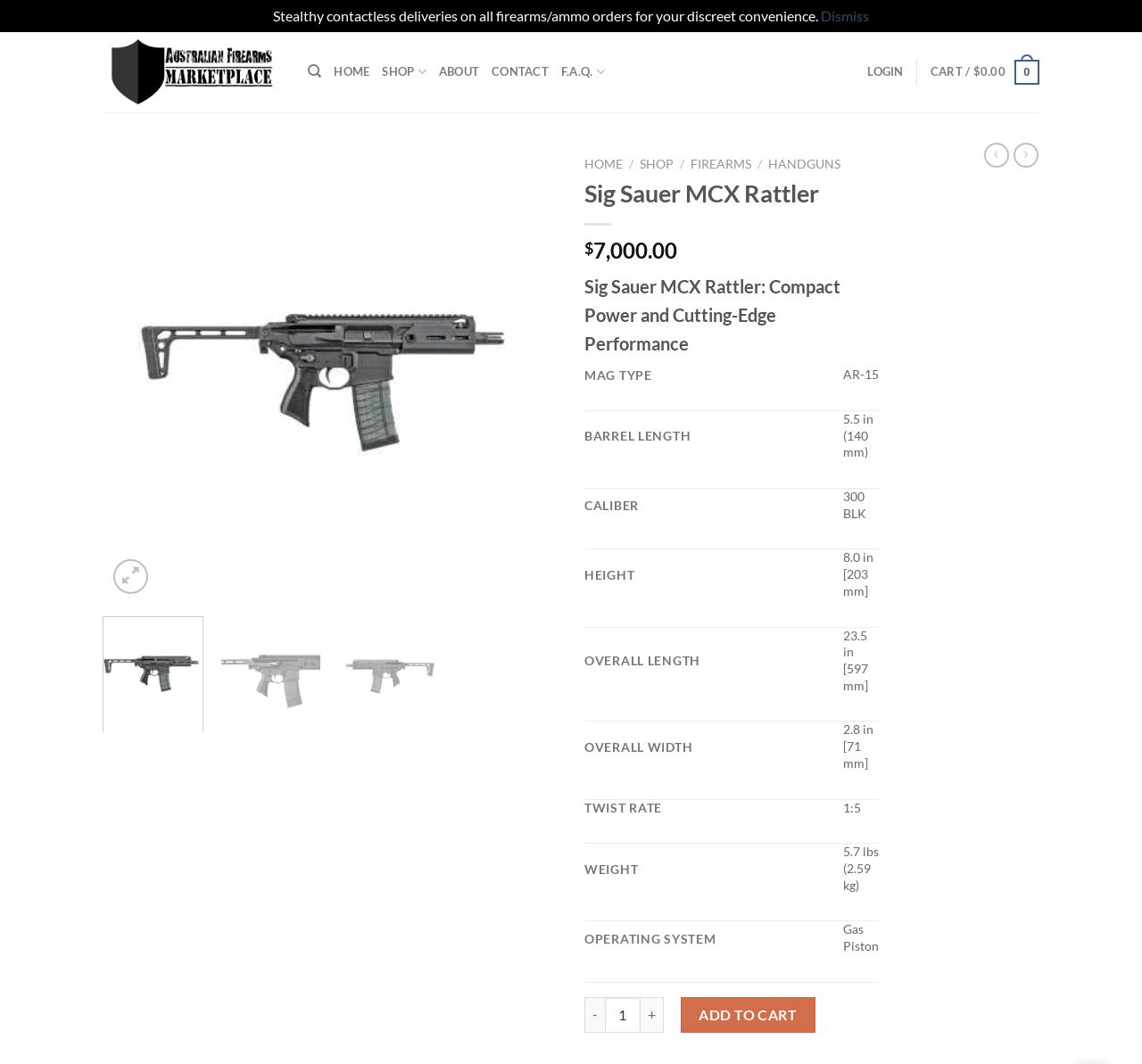Please locate the clickable area by providing the bounding box coordinates to follow this instruction: "Dismiss the notification".

[0.719, 0.007, 0.761, 0.023]